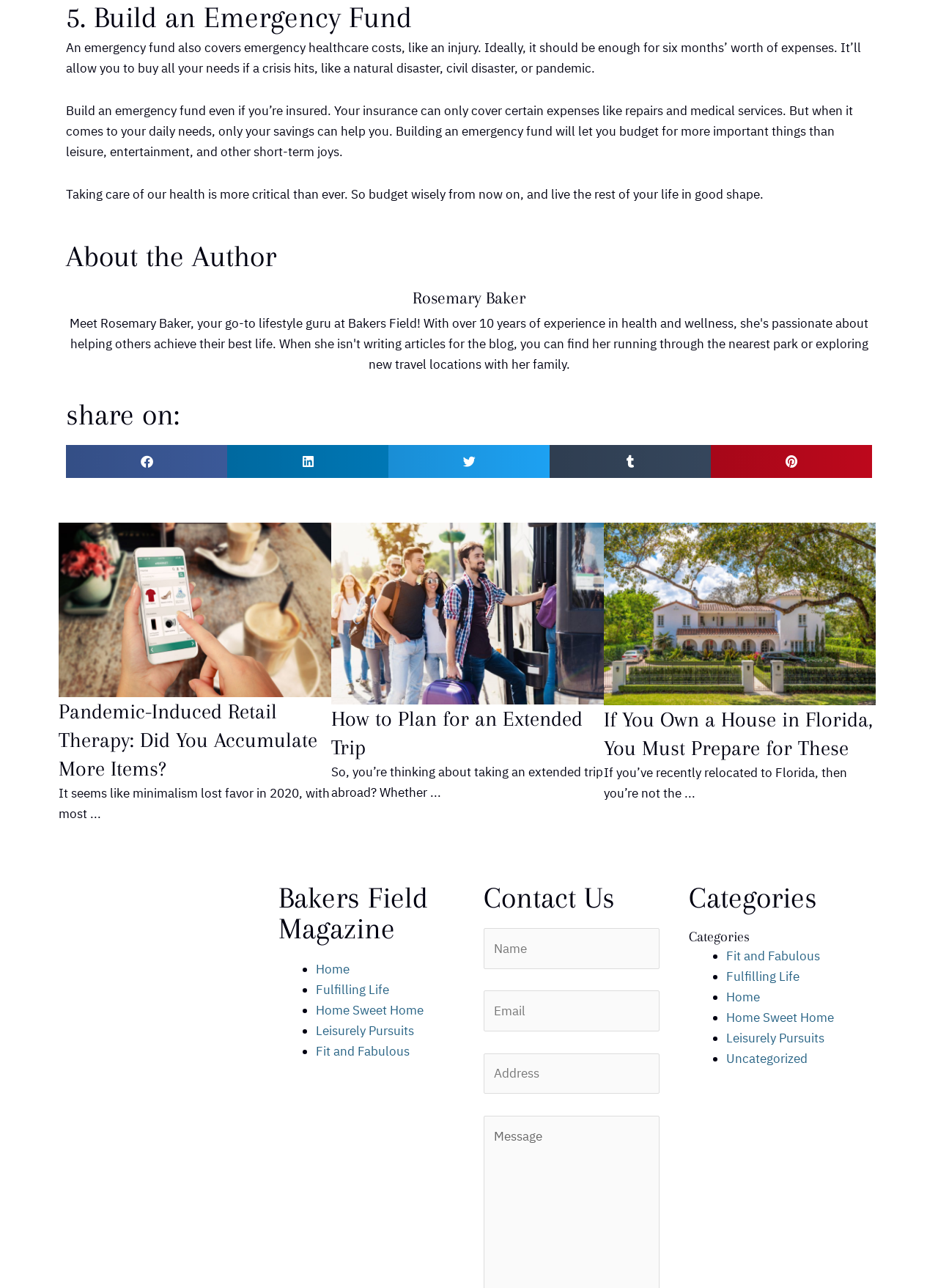Refer to the screenshot and give an in-depth answer to this question: What is the topic of the article 'Pandemic-Induced Retail Therapy: Did You Accumulate More Items?'?

The article 'Pandemic-Induced Retail Therapy: Did You Accumulate More Items?' is about how people accumulated more items during the pandemic, and it seems like minimalism lost favor in 2020.